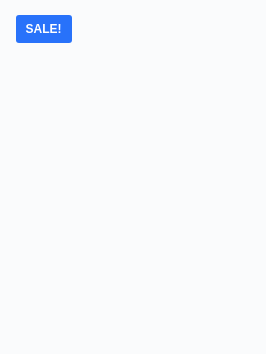What is the goal of the 'SALE!' label?
Using the visual information, reply with a single word or short phrase.

To drive sales